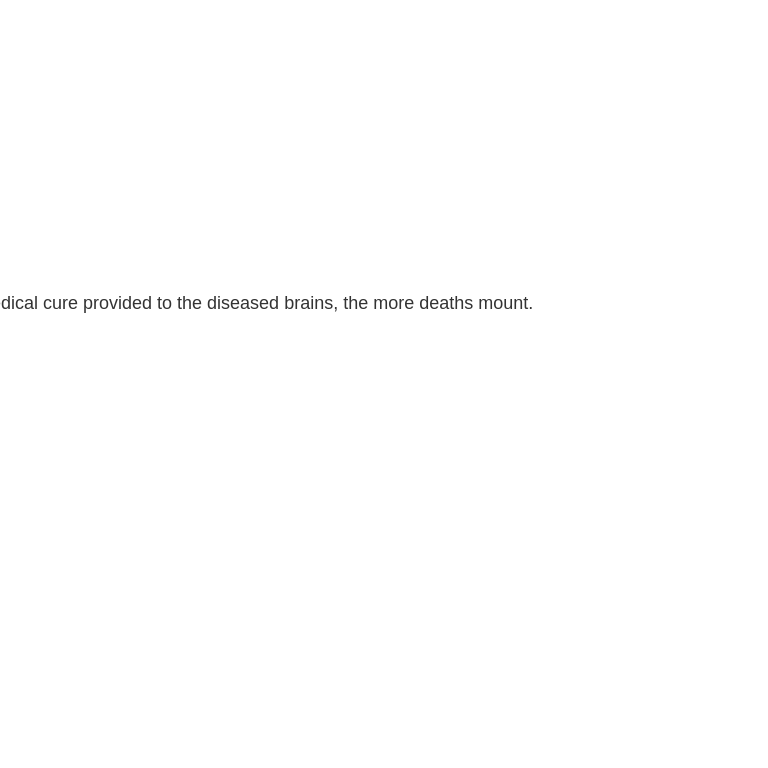What is the purpose of the imagery?
Use the screenshot to answer the question with a single word or phrase.

To provoke reflection